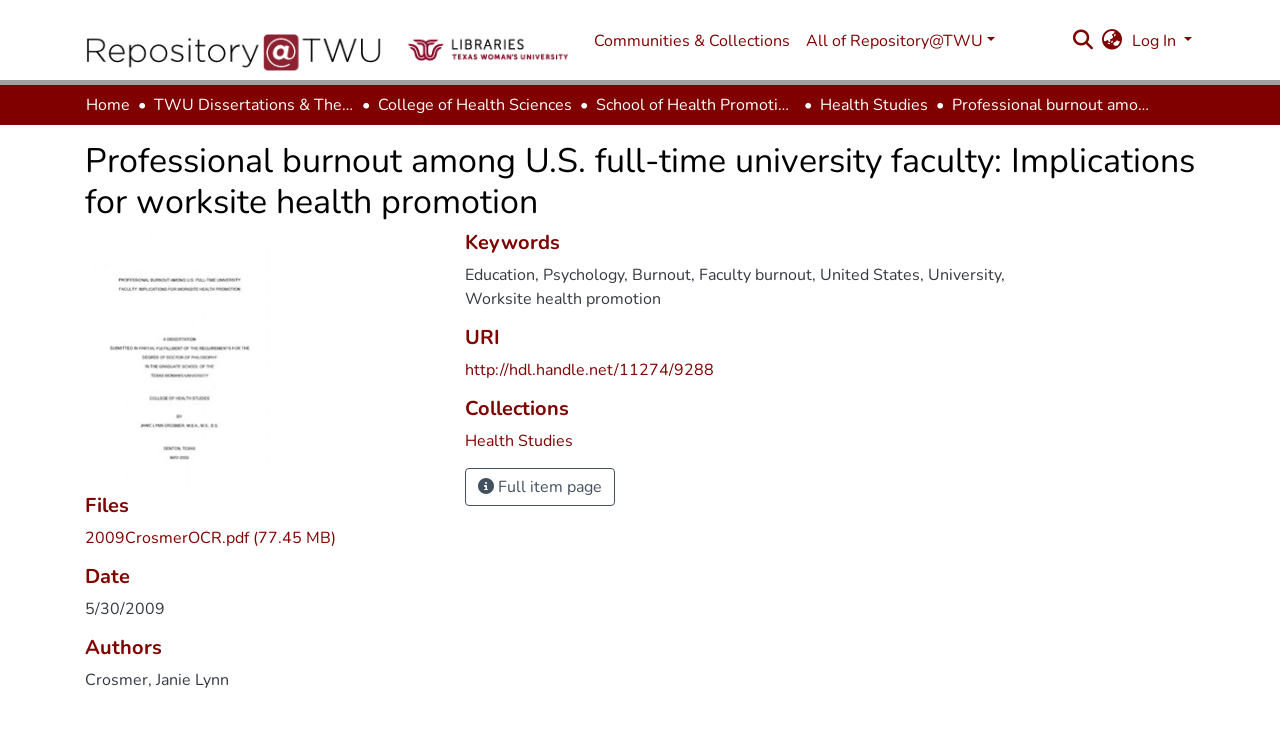Using the format (top-left x, top-left y, bottom-right x, bottom-right y), and given the element description, identify the bounding box coordinates within the screenshot: Home

[0.067, 0.126, 0.102, 0.159]